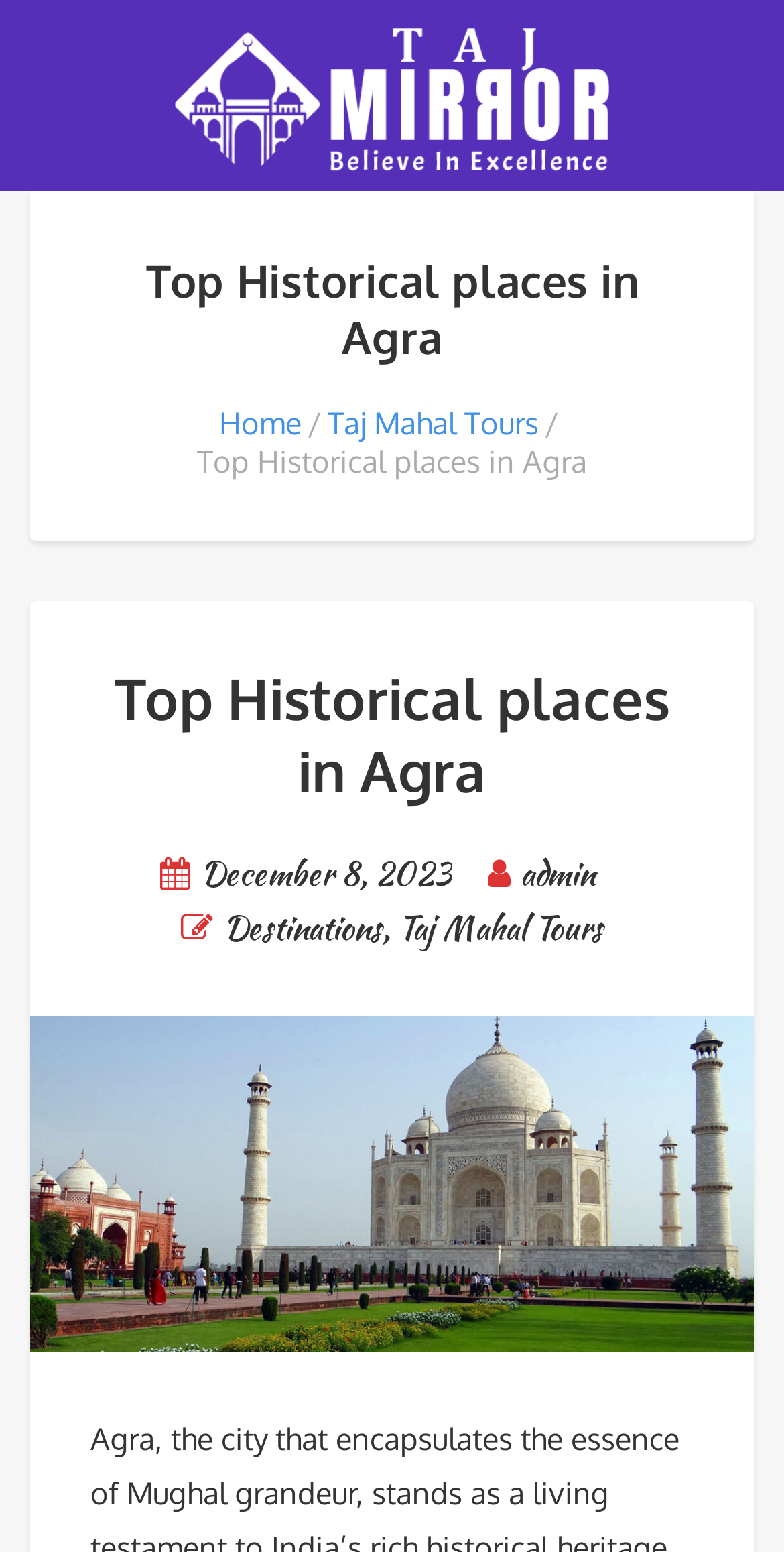Carefully examine the image and provide an in-depth answer to the question: What are the navigation options on the webpage?

The webpage has navigation links 'Home' and 'Taj Mahal Tours', which are likely the main sections of the website that users can navigate to.